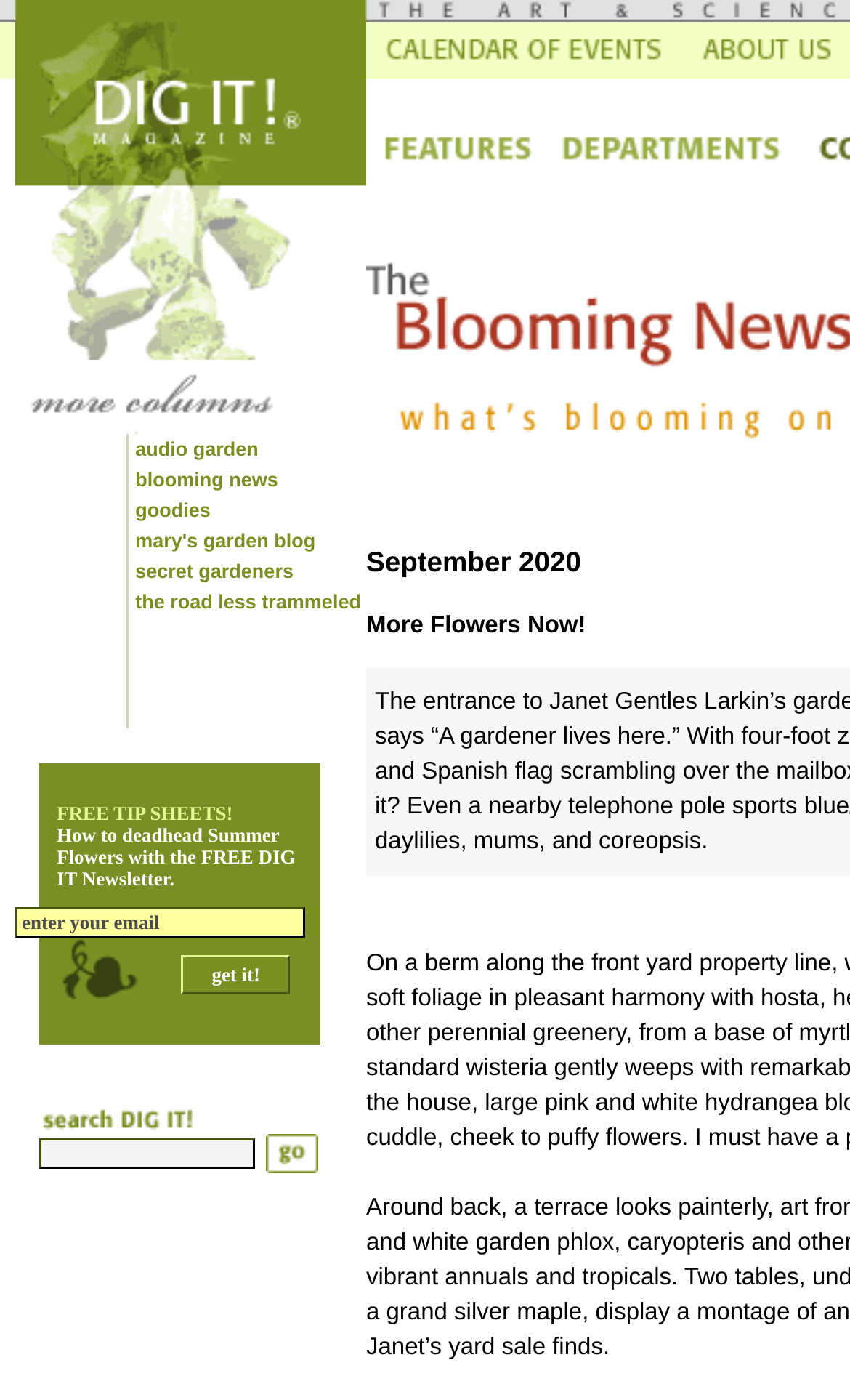Answer this question using a single word or a brief phrase:
What is the purpose of the textbox at the top of the page?

enter email